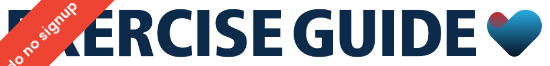What is the tone conveyed by the combination of elements?
We need a detailed and exhaustive answer to the question. Please elaborate.

The combination of the bold, dark blue title 'EXERCISE GUIDE', the heart-shaped graphic in soft gradient colors, and the red banner stating 'do not signup' conveys a welcoming yet cautious tone, aiming to engage visitors while offering guidelines about registration.